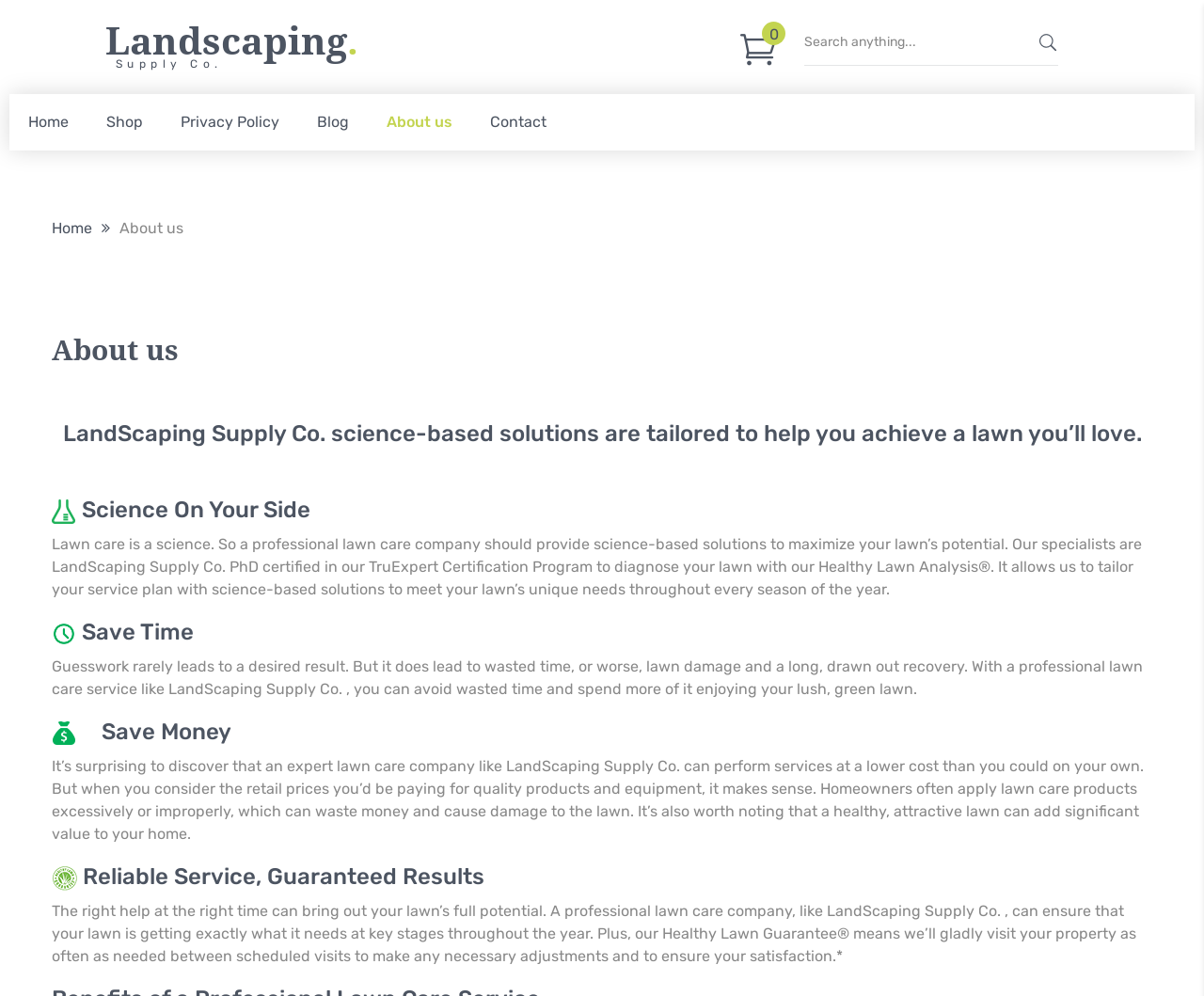Given the element description: "About us", predict the bounding box coordinates of this UI element. The coordinates must be four float numbers between 0 and 1, given as [left, top, right, bottom].

[0.305, 0.094, 0.391, 0.151]